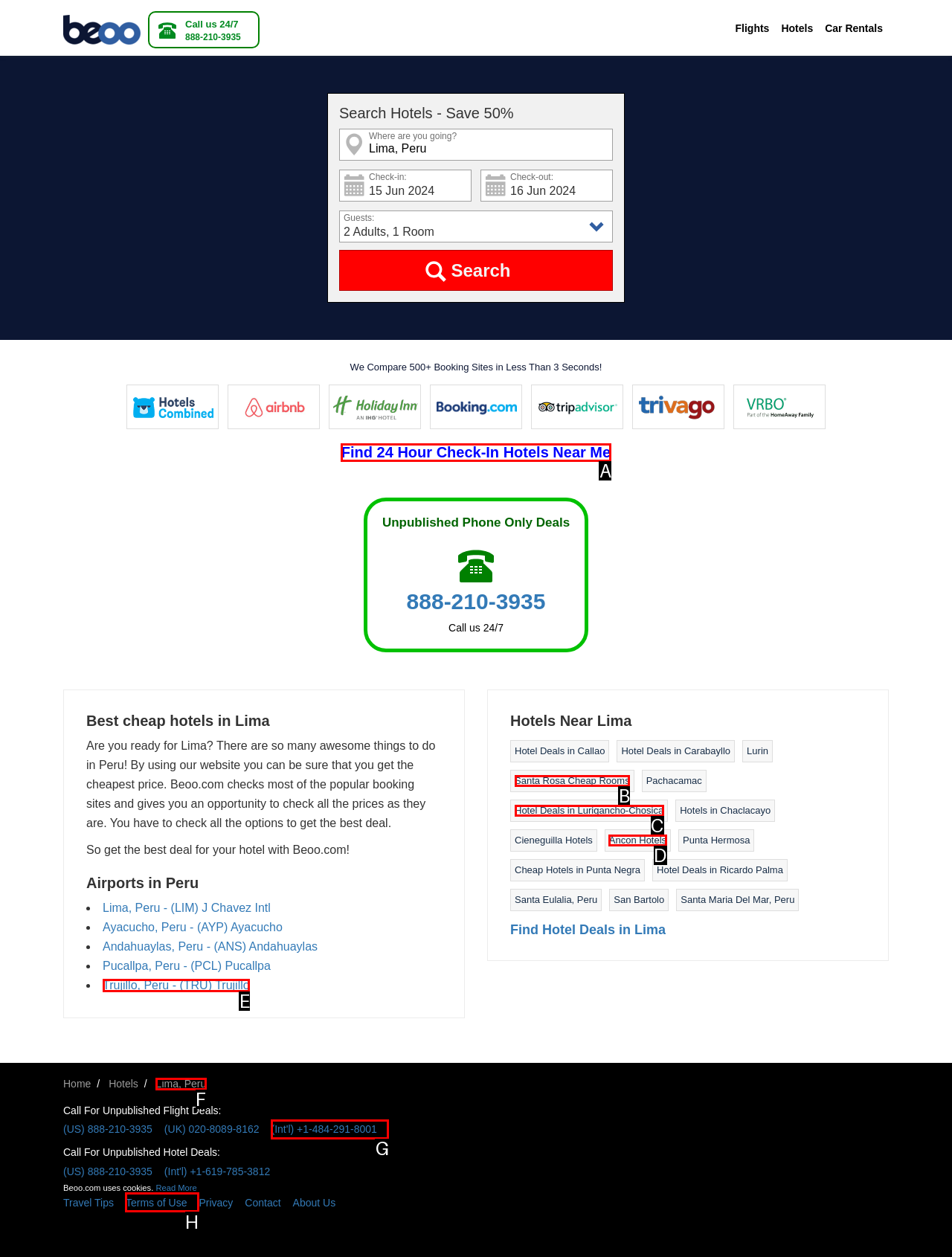Determine the HTML element to click for the instruction: Find 24 hour check-in hotels near me.
Answer with the letter corresponding to the correct choice from the provided options.

A